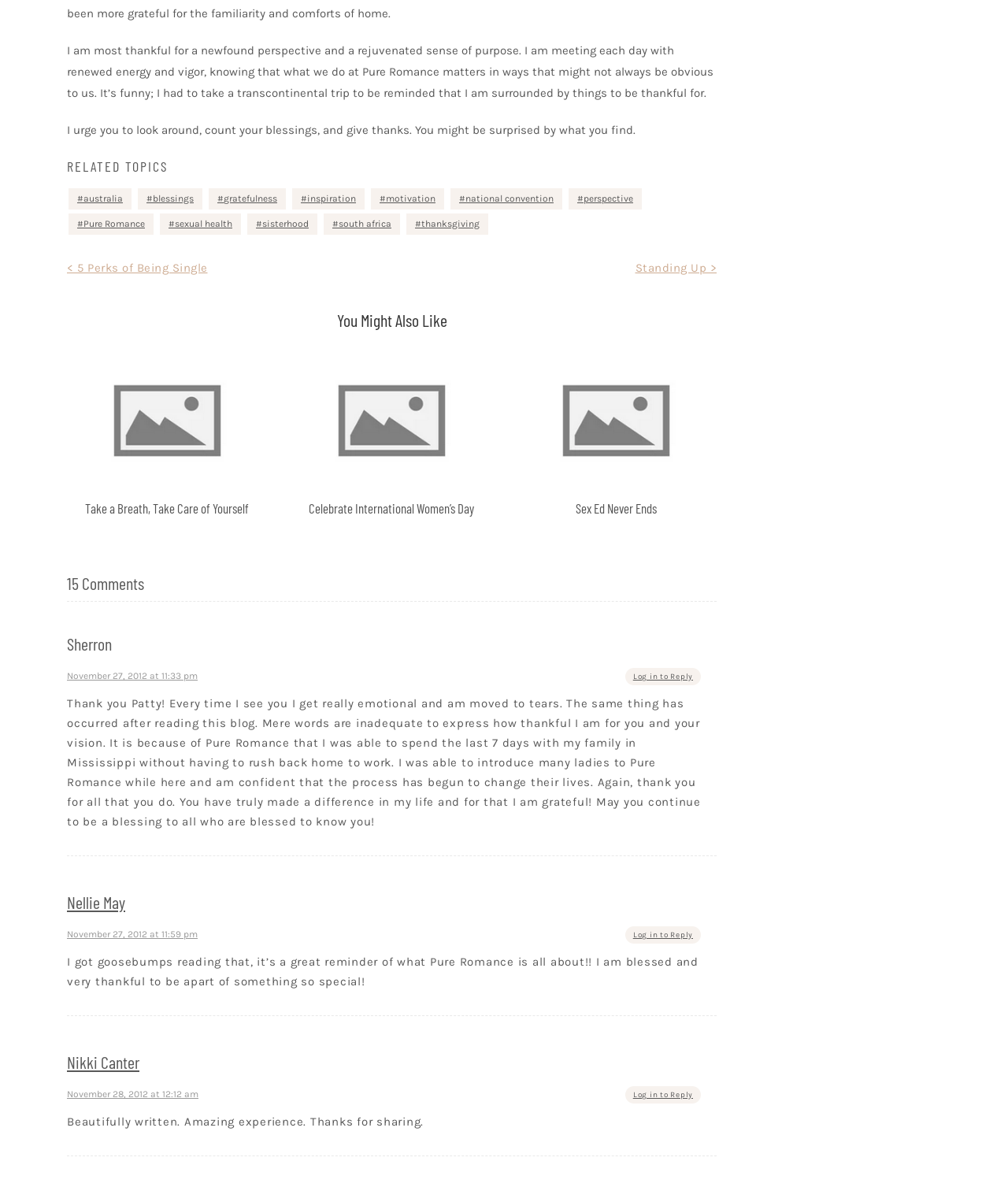Please identify the bounding box coordinates of the element's region that needs to be clicked to fulfill the following instruction: "View the 'You Might Also Like' section". The bounding box coordinates should consist of four float numbers between 0 and 1, i.e., [left, top, right, bottom].

[0.066, 0.254, 0.711, 0.284]